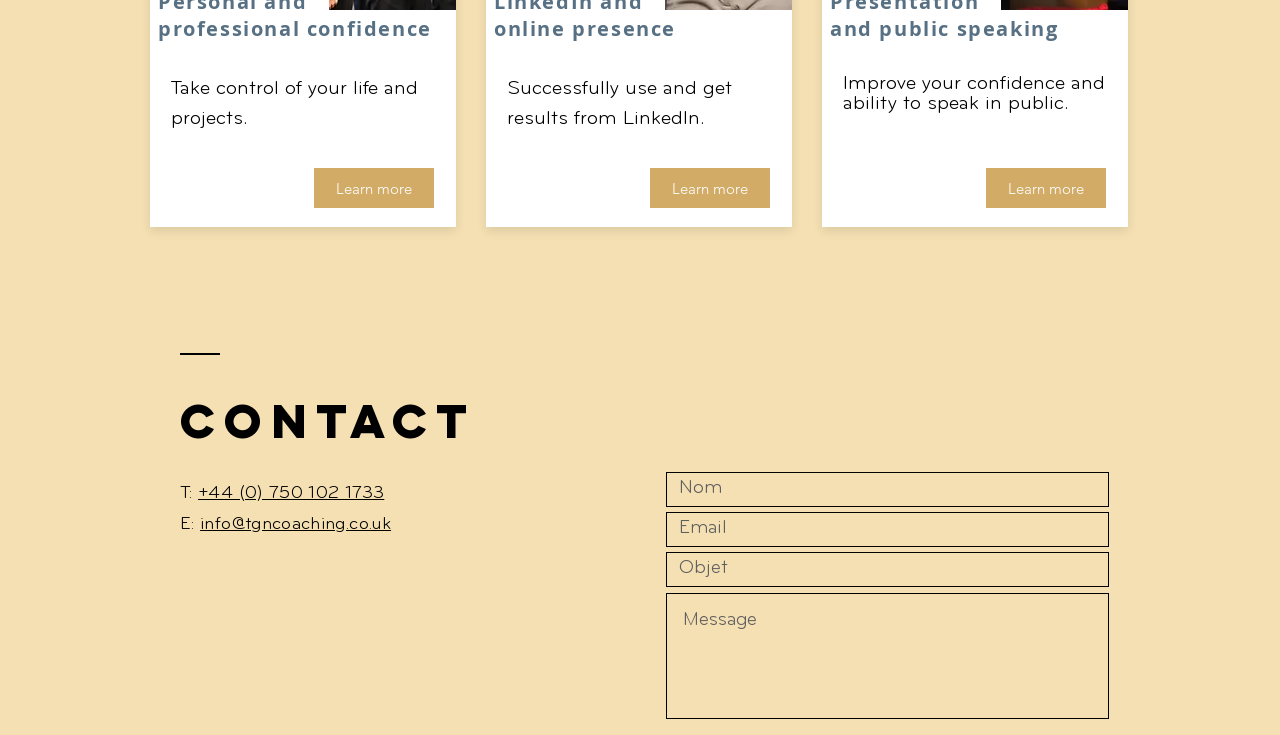Determine the bounding box coordinates for the area that needs to be clicked to fulfill this task: "Learn more about online presence". The coordinates must be given as four float numbers between 0 and 1, i.e., [left, top, right, bottom].

[0.508, 0.229, 0.602, 0.283]